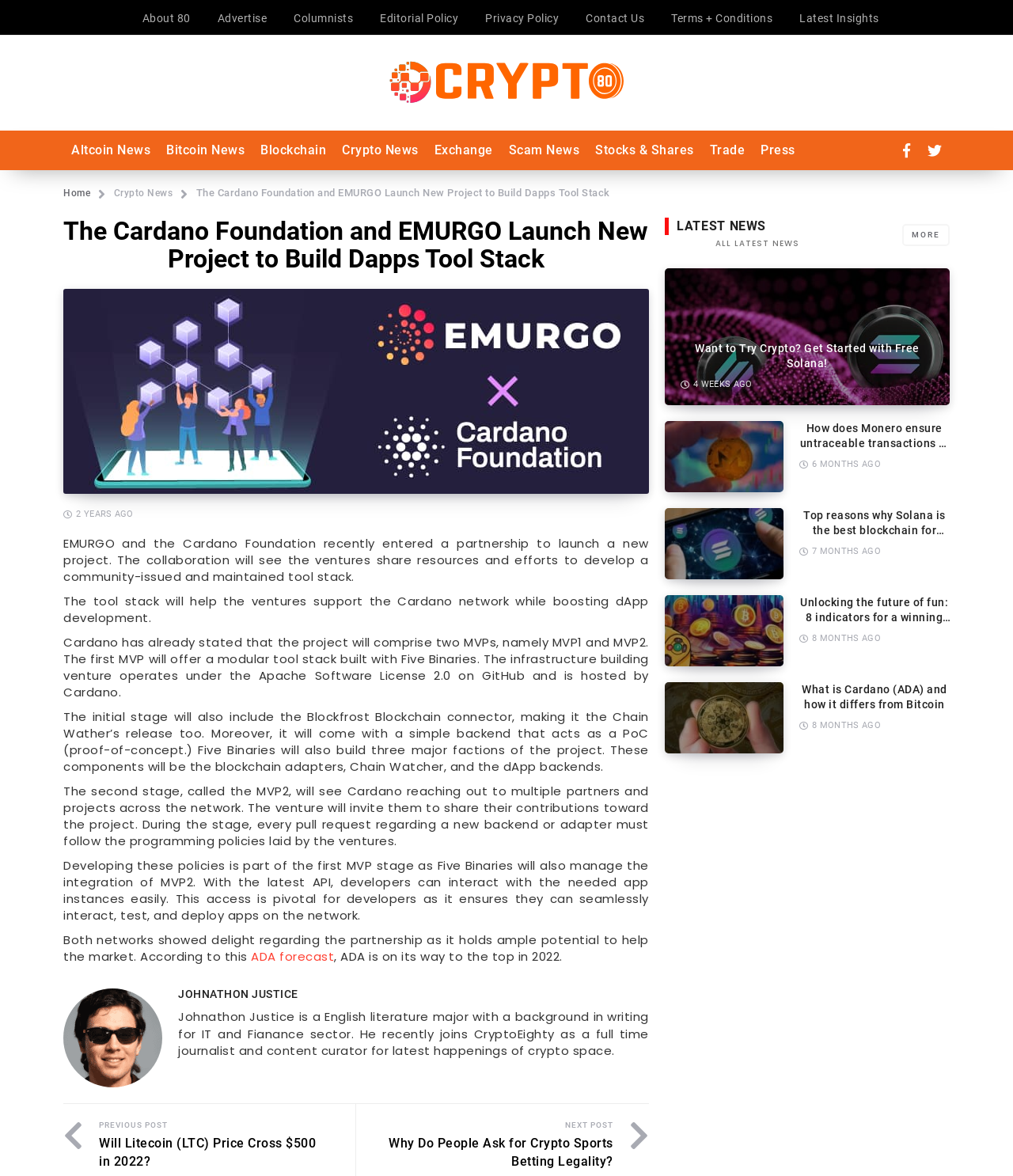Please locate the bounding box coordinates for the element that should be clicked to achieve the following instruction: "Learn more about CryptoEighty". Ensure the coordinates are given as four float numbers between 0 and 1, i.e., [left, top, right, bottom].

[0.383, 0.047, 0.617, 0.091]